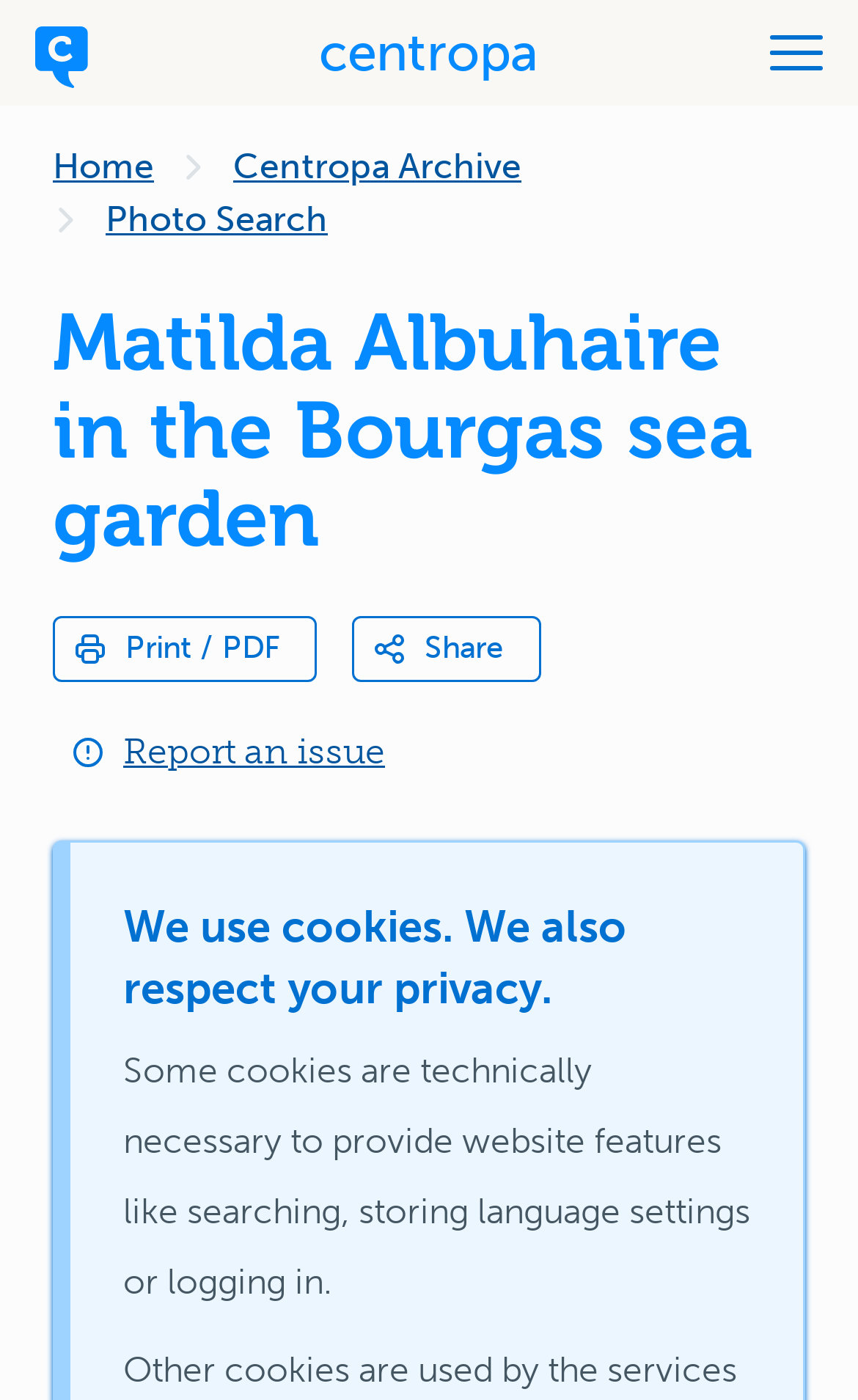How many images are on the webpage?
Answer briefly with a single word or phrase based on the image.

1